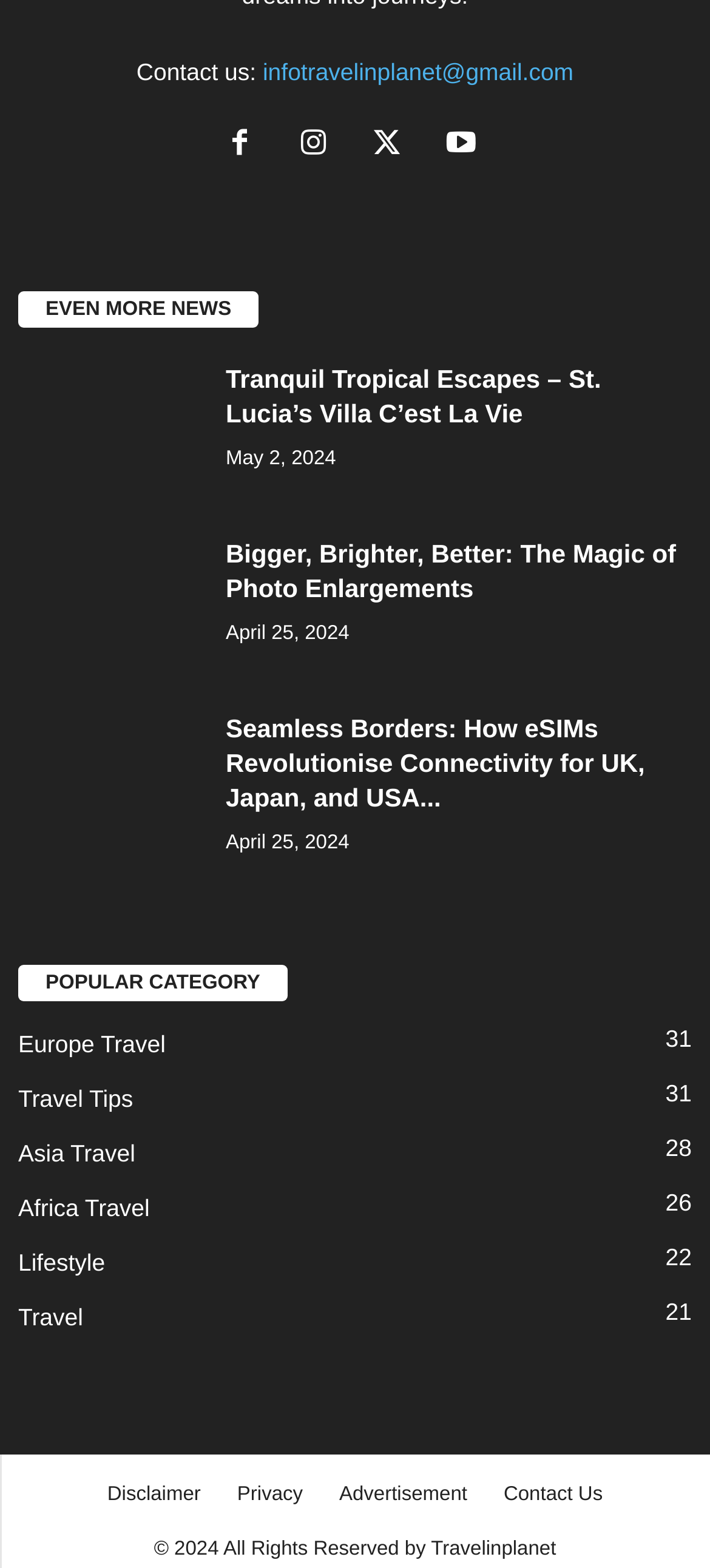Specify the bounding box coordinates of the area to click in order to execute this command: 'Check Disclaimer'. The coordinates should consist of four float numbers ranging from 0 to 1, and should be formatted as [left, top, right, bottom].

[0.125, 0.946, 0.308, 0.96]